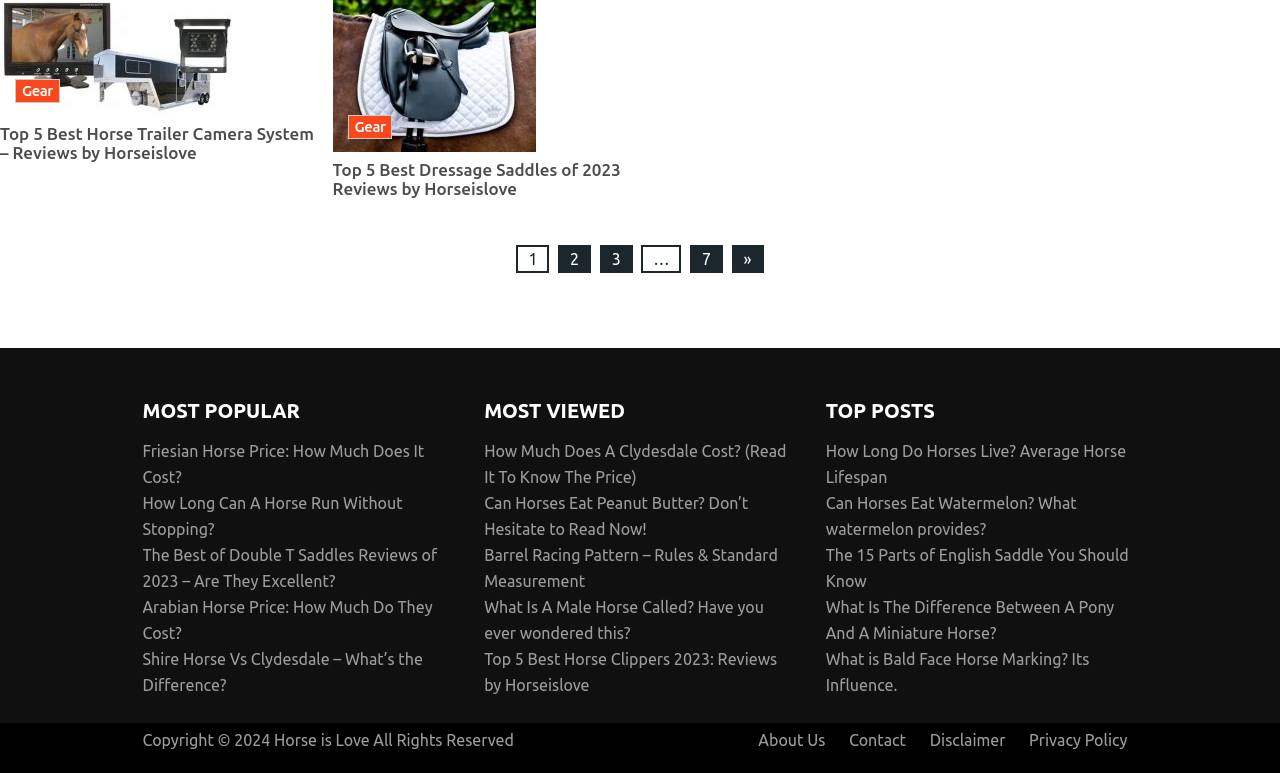Find the UI element described as: "»" and predict its bounding box coordinates. Ensure the coordinates are four float numbers between 0 and 1, [left, top, right, bottom].

[0.572, 0.317, 0.597, 0.353]